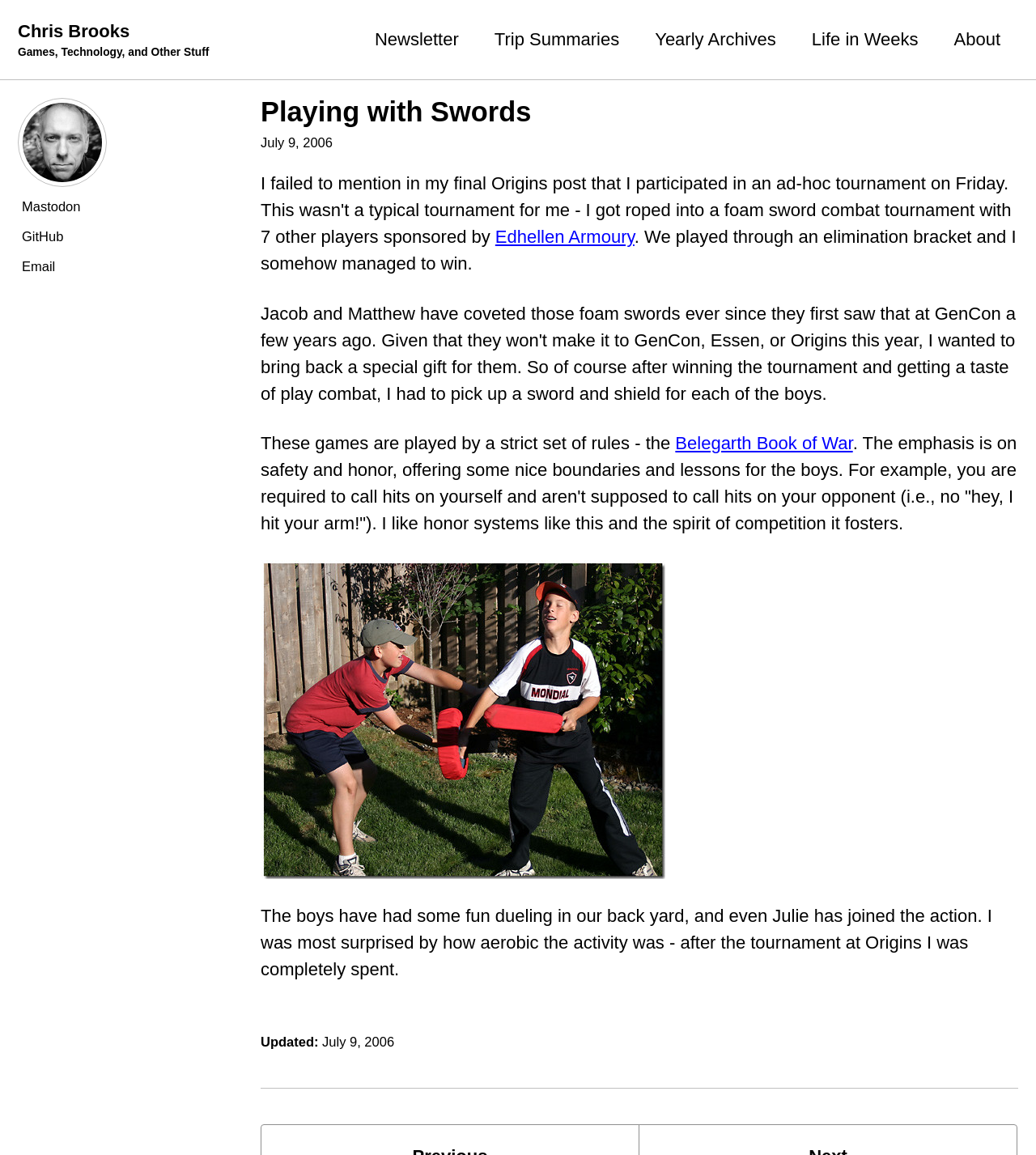Specify the bounding box coordinates for the region that must be clicked to perform the given instruction: "Visit the 'Trip Summaries' page".

[0.477, 0.023, 0.598, 0.046]